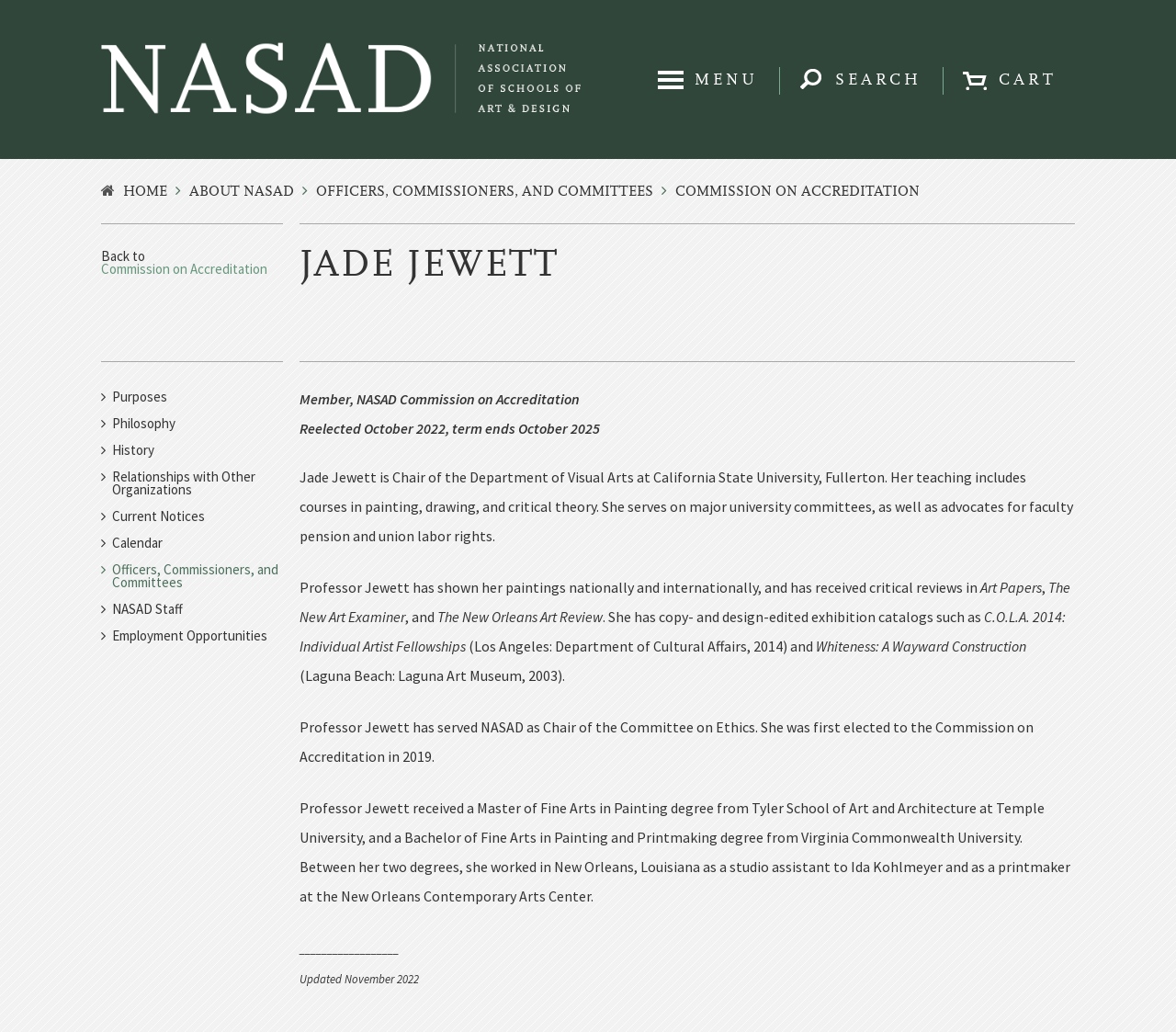Determine the bounding box coordinates of the clickable element necessary to fulfill the instruction: "Search for something". Provide the coordinates as four float numbers within the 0 to 1 range, i.e., [left, top, right, bottom].

[0.662, 0.065, 0.799, 0.092]